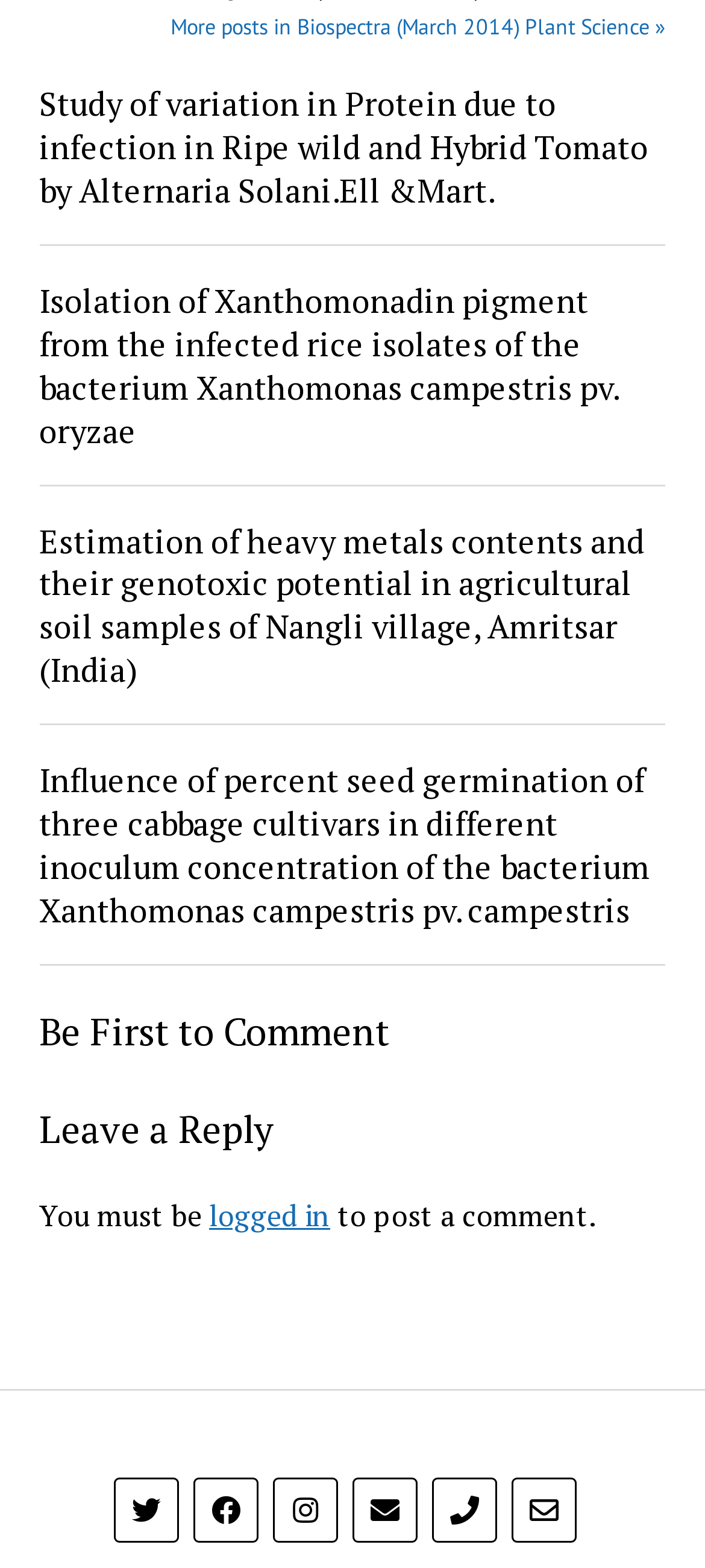Please locate the bounding box coordinates of the element's region that needs to be clicked to follow the instruction: "Log in to post a comment". The bounding box coordinates should be provided as four float numbers between 0 and 1, i.e., [left, top, right, bottom].

[0.297, 0.763, 0.468, 0.788]